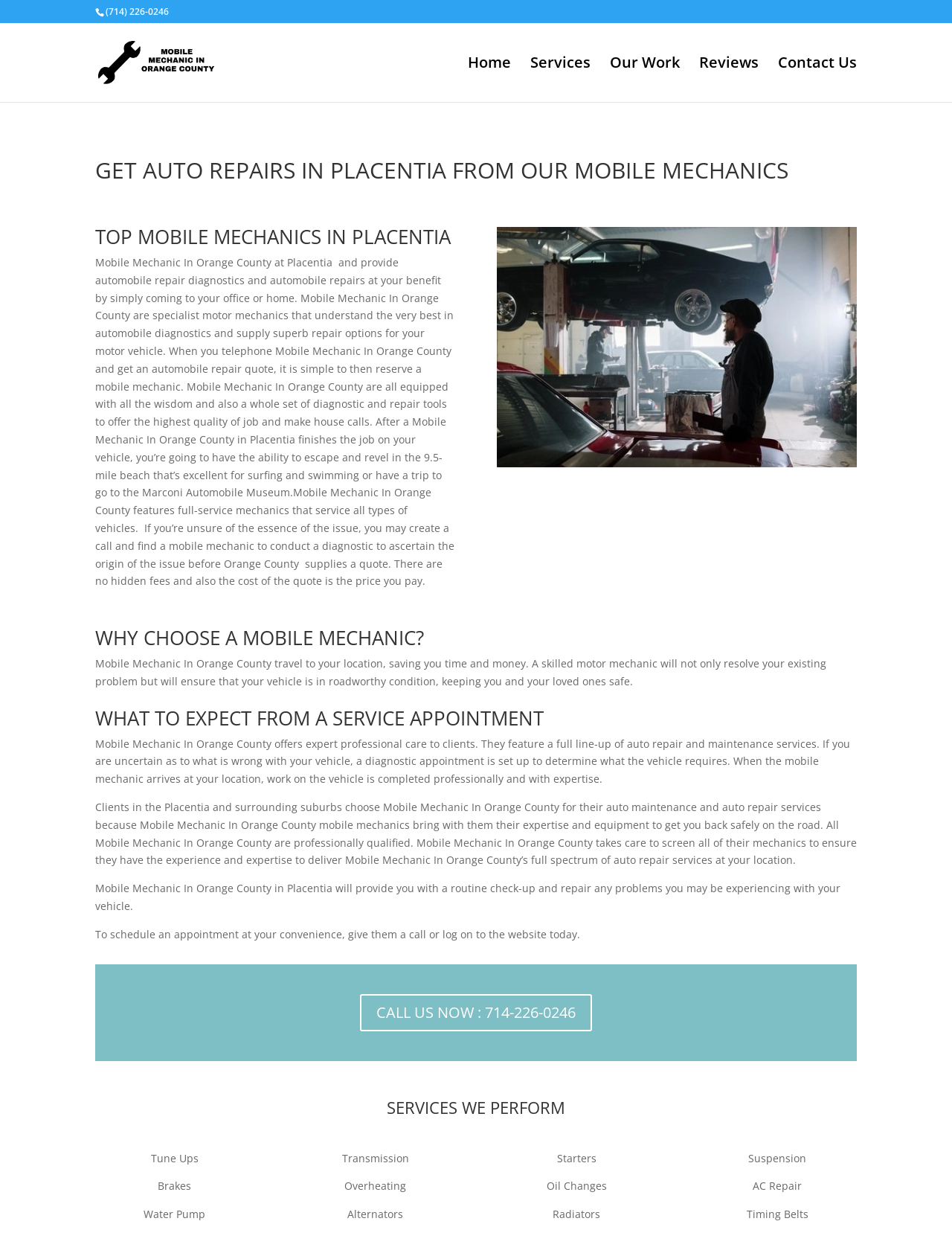Indicate the bounding box coordinates of the element that must be clicked to execute the instruction: "read the community corrosive effects of CLAs". The coordinates should be given as four float numbers between 0 and 1, i.e., [left, top, right, bottom].

None